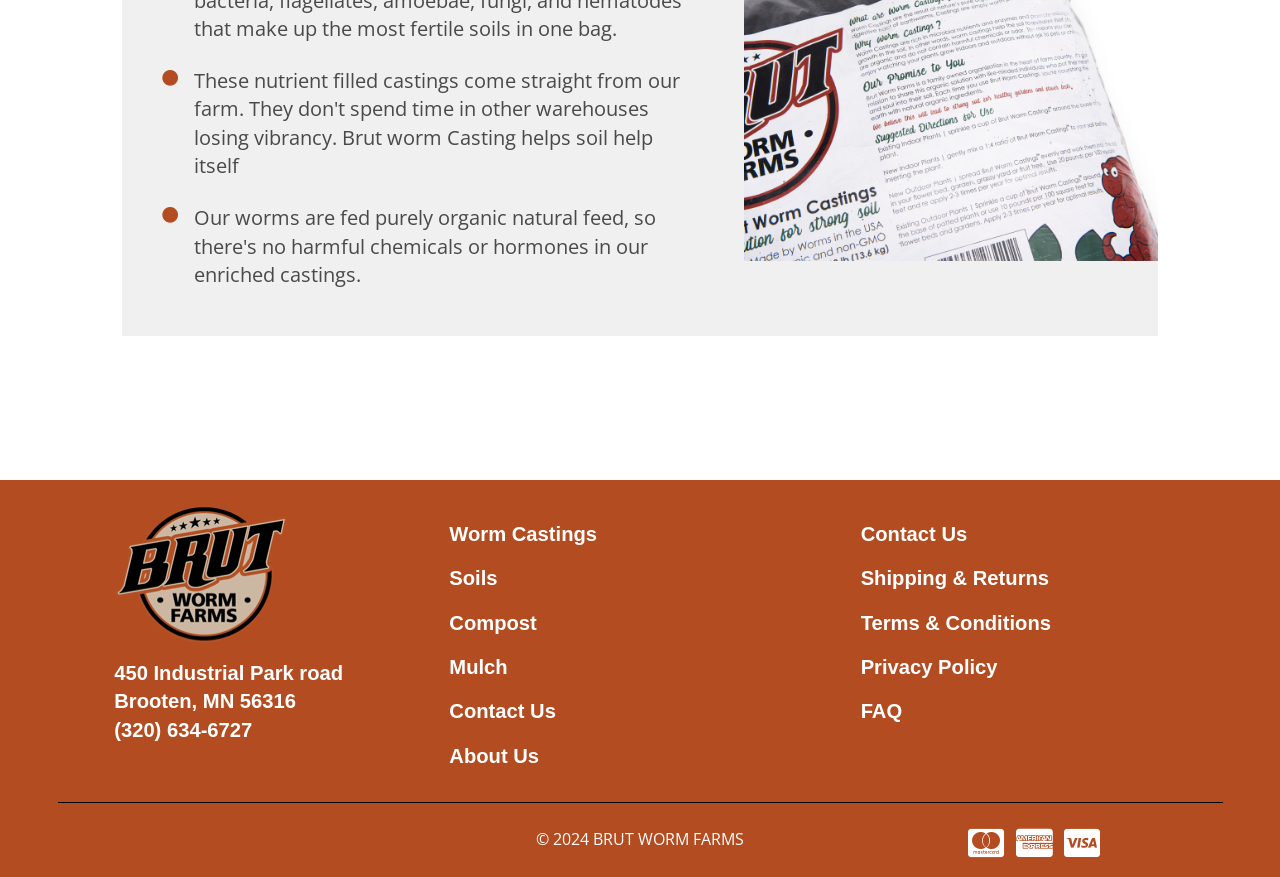What is the address of the company?
Relying on the image, give a concise answer in one word or a brief phrase.

450 Industrial Park road, Brooten, MN 56316